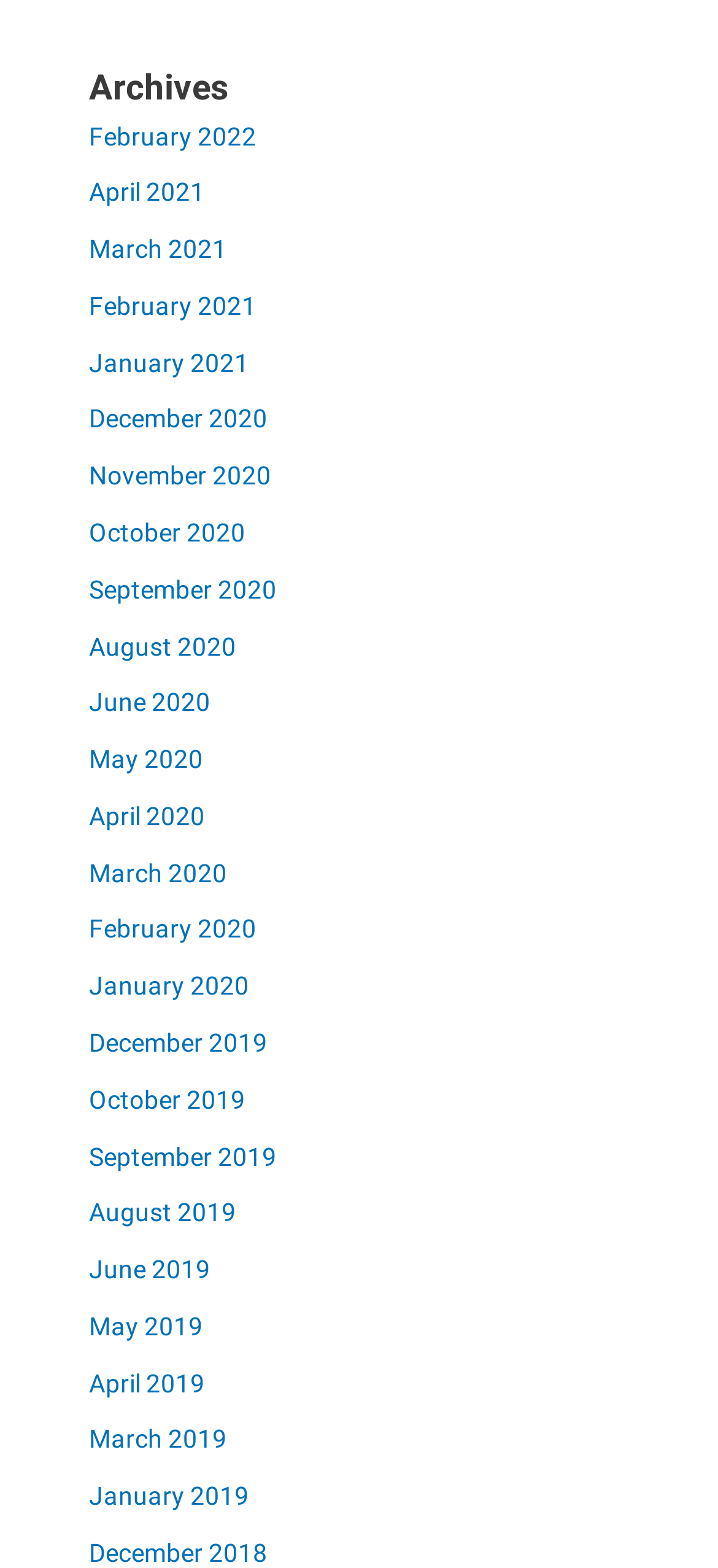Answer in one word or a short phrase: 
How many months are available in the year 2021?

3